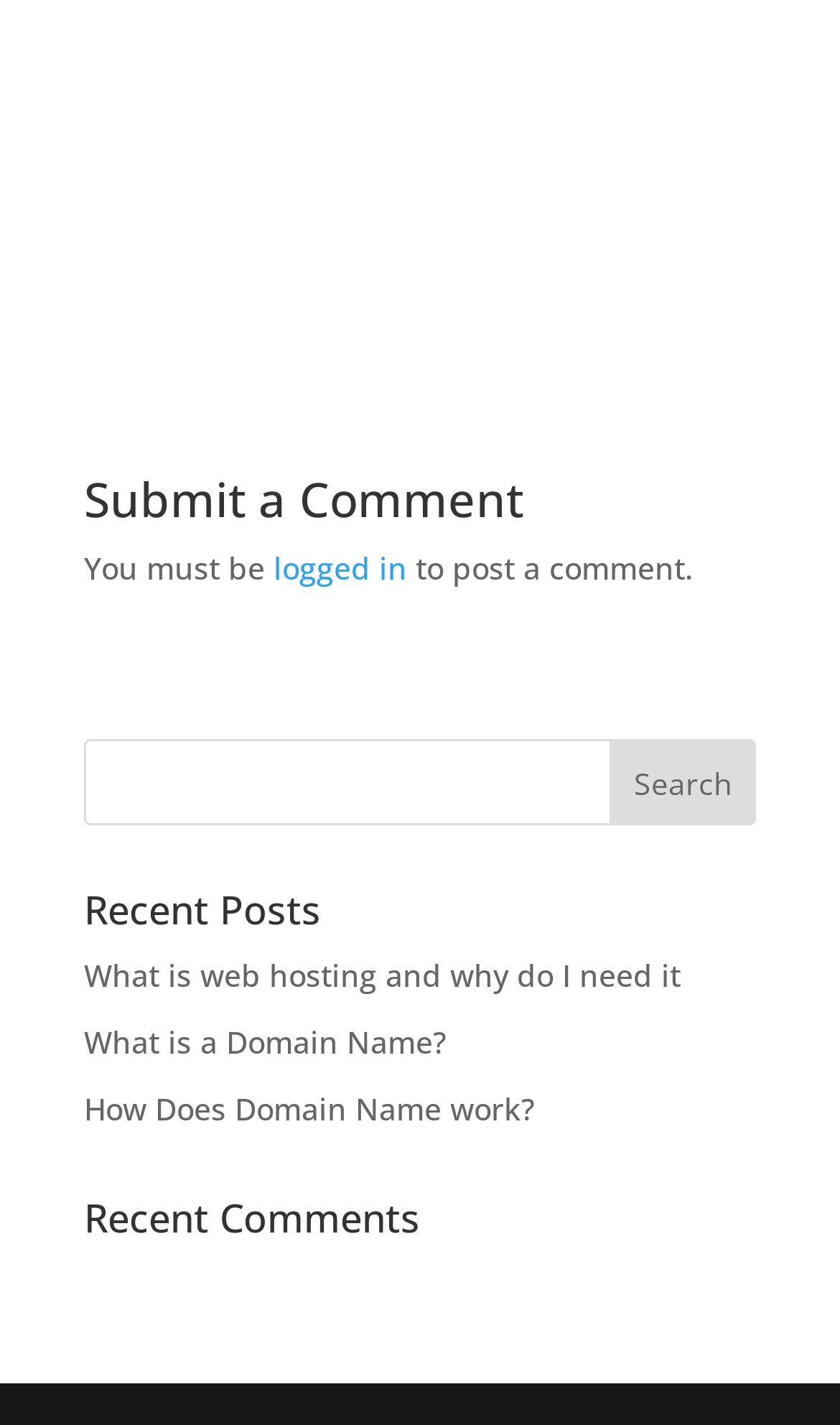Using the element description: "palmetto pump out", determine the bounding box coordinates for the specified UI element. The coordinates should be four float numbers between 0 and 1, [left, top, right, bottom].

None